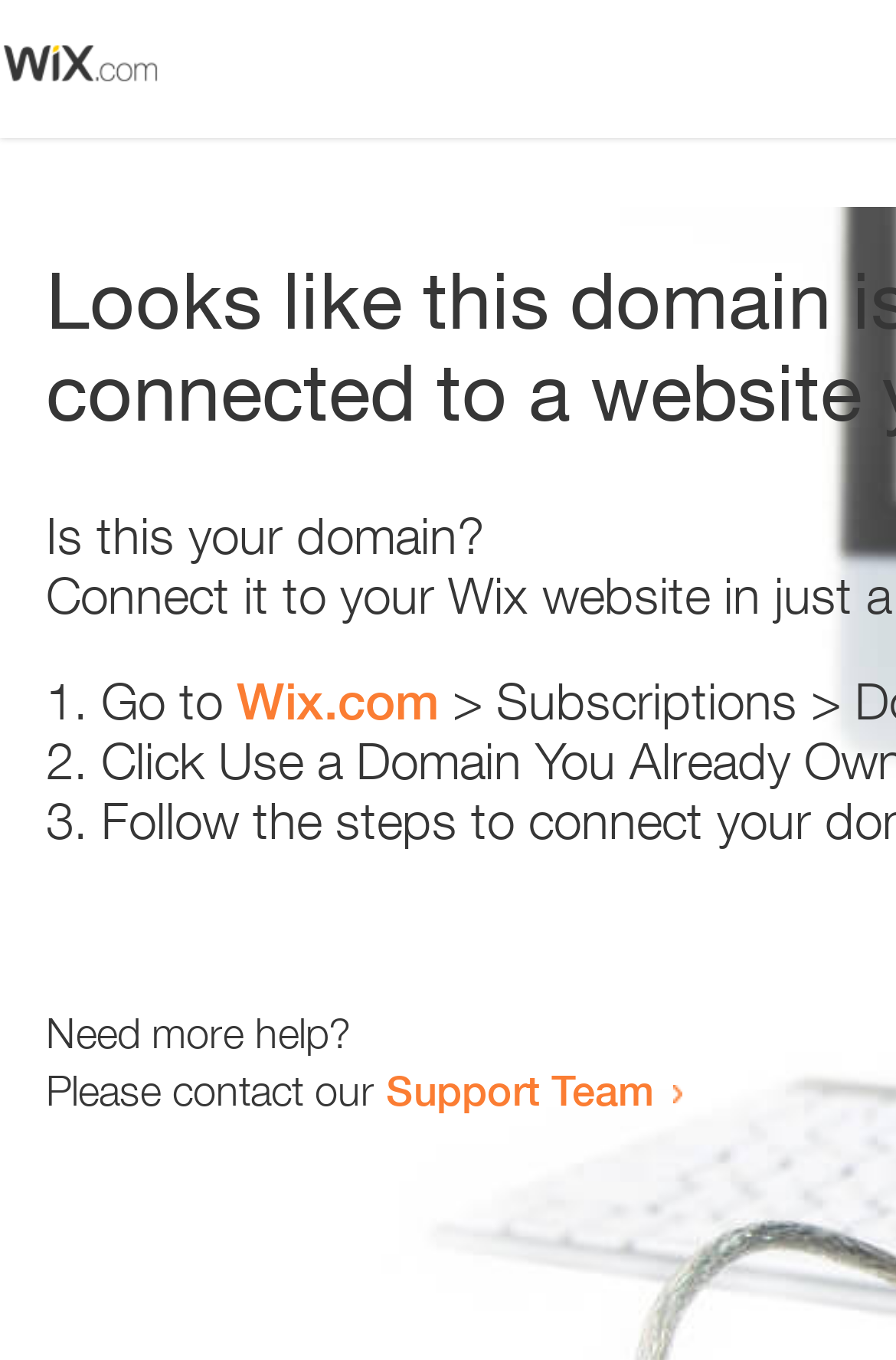Please find the bounding box coordinates (top-left x, top-left y, bottom-right x, bottom-right y) in the screenshot for the UI element described as follows: Wix.com

[0.264, 0.494, 0.49, 0.537]